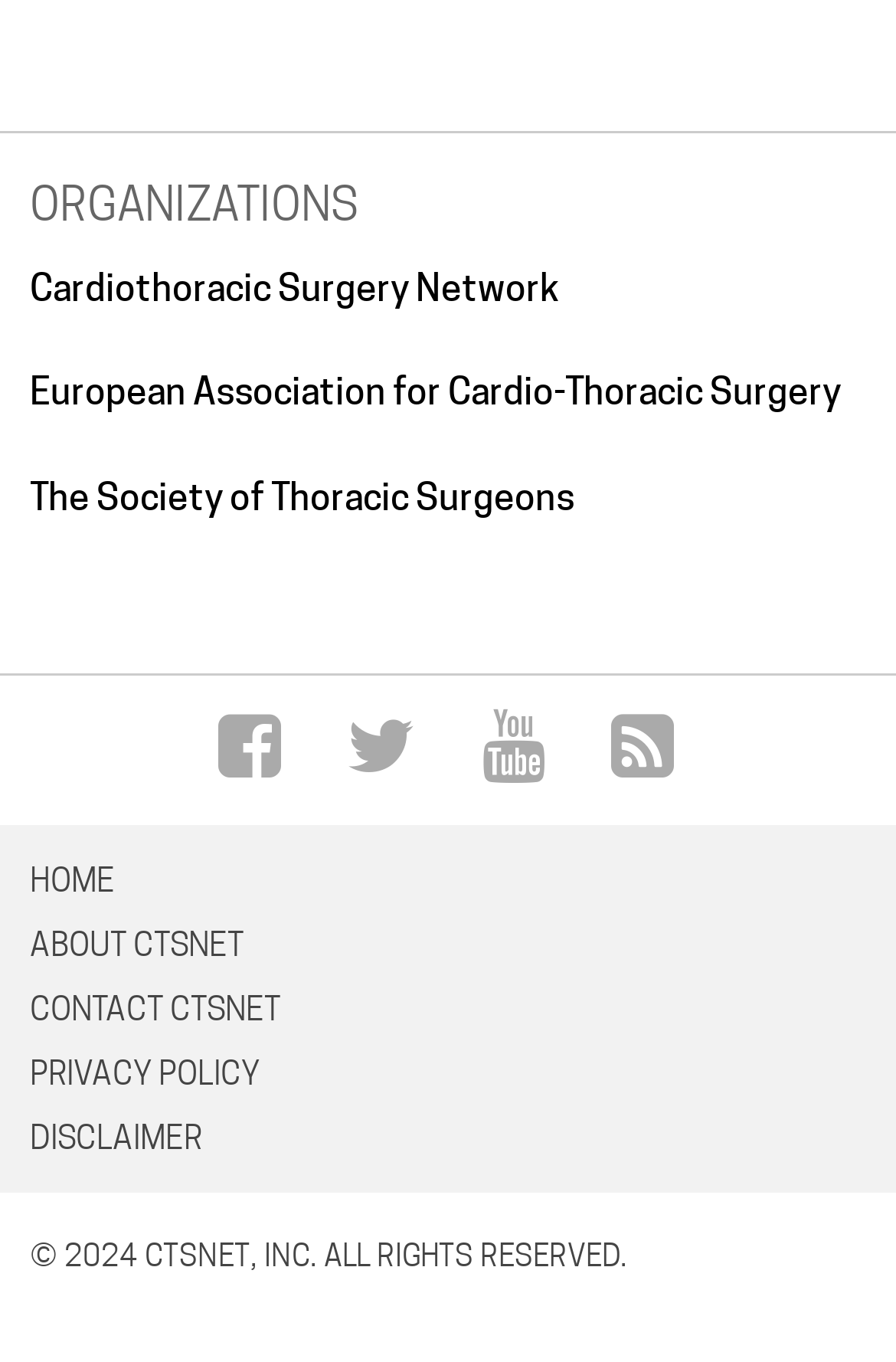How many main links are available on the webpage?
Provide an in-depth and detailed explanation in response to the question.

By counting the main links on the webpage, we can see that there are six links available: HOME, ABOUT CTSNET, CONTACT CTSNET, PRIVACY POLICY, DISCLAIMER, and ORGANIZATIONS. These links are located at the top of the webpage.